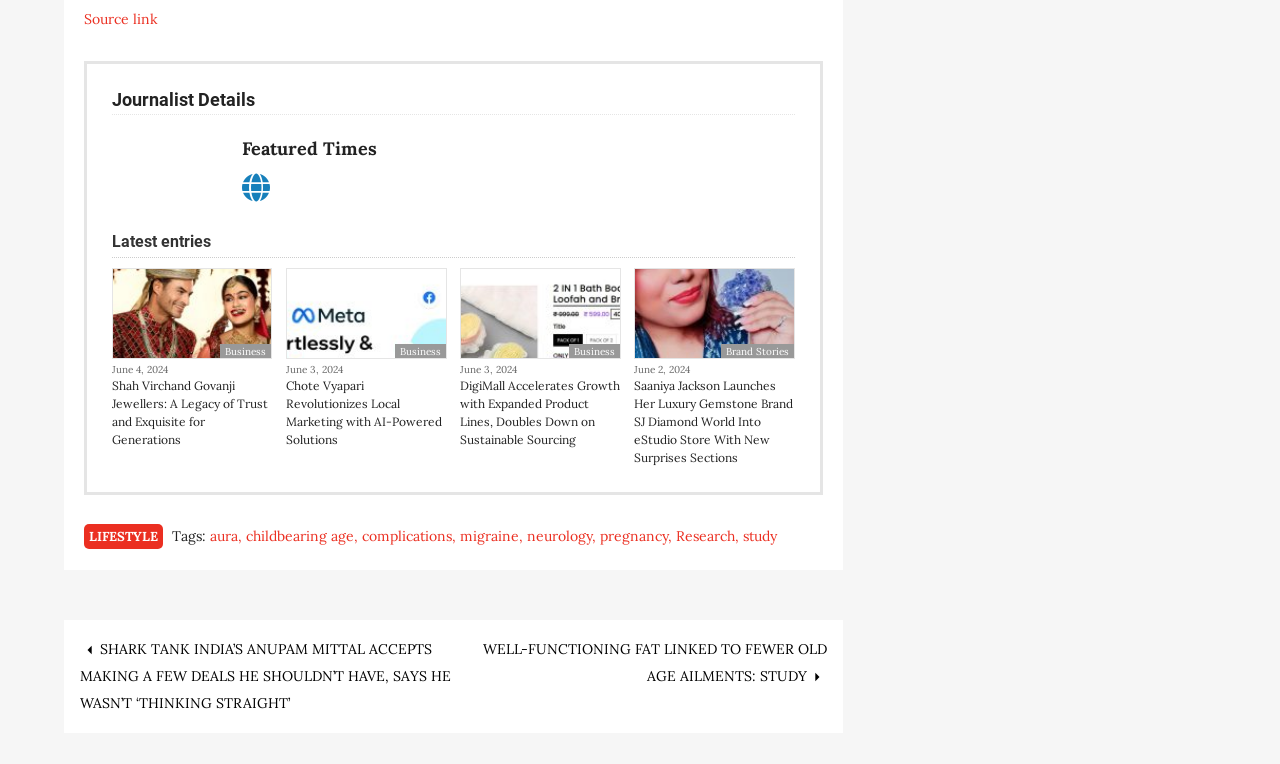Please identify the bounding box coordinates for the region that you need to click to follow this instruction: "View journalist details".

[0.088, 0.116, 0.621, 0.151]